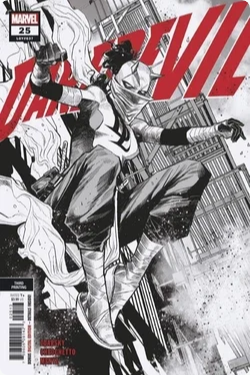Create a detailed narrative for the image.

The image features the cover of "Daredevil #25," a comic book published by Marvel. The artwork prominently showcases a dynamic pose of the titular character, Daredevil, depicted with an intricate black and white design that highlights the character's athleticism and agility. Daredevil is shown in a heroic stance, preparing for action against a backdrop of cityscape elements, which adds a sense of urban environment and movement. The comic's title is boldly displayed in red at the top, contrasting sharply with the monochromatic art style. This particular issue is noted for its unique artistic approach and engaging storyline, making it a collectible piece for fans and readers alike.